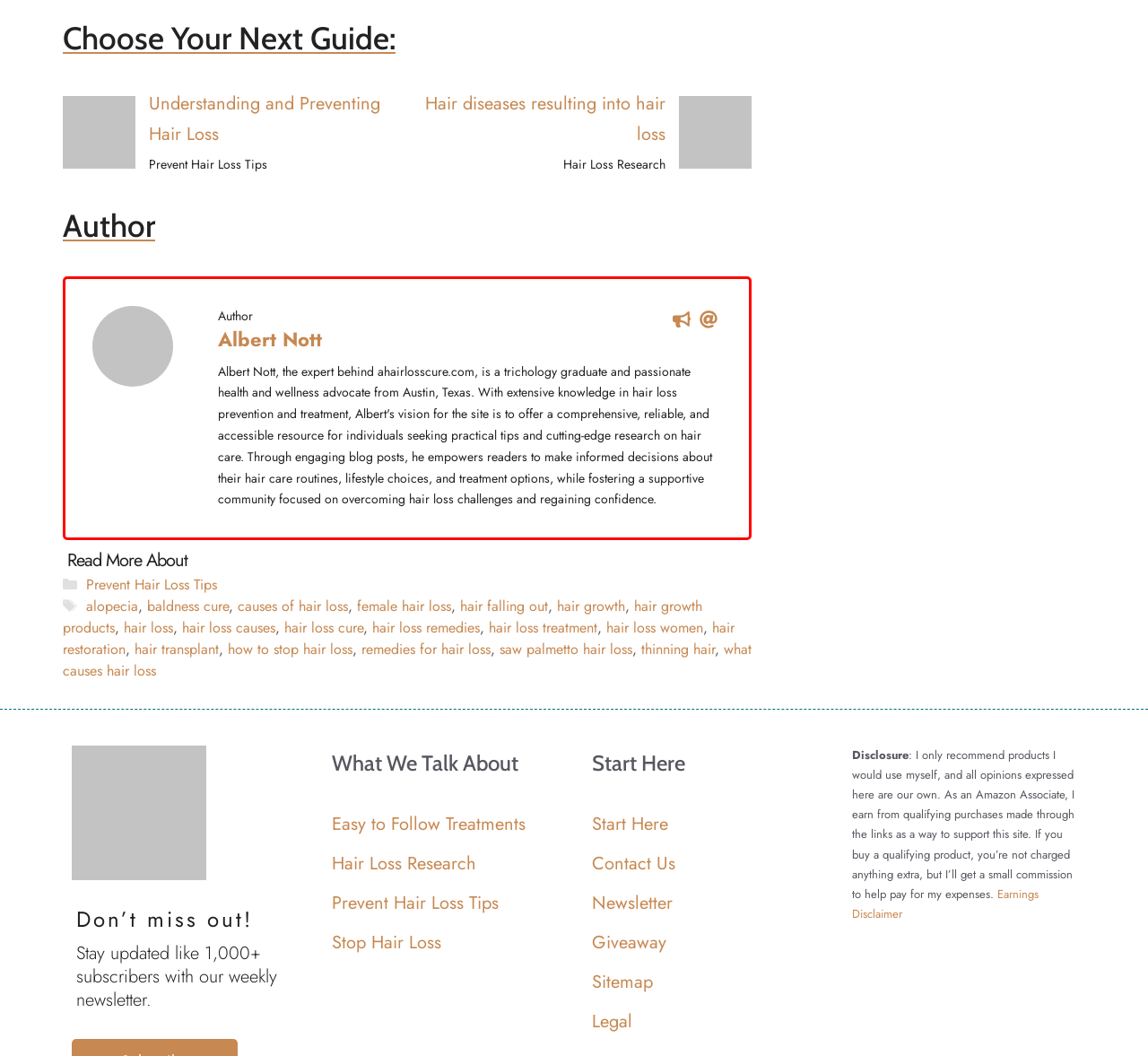Give a short answer to this question using one word or a phrase:
What is the disclosure about?

Earnings